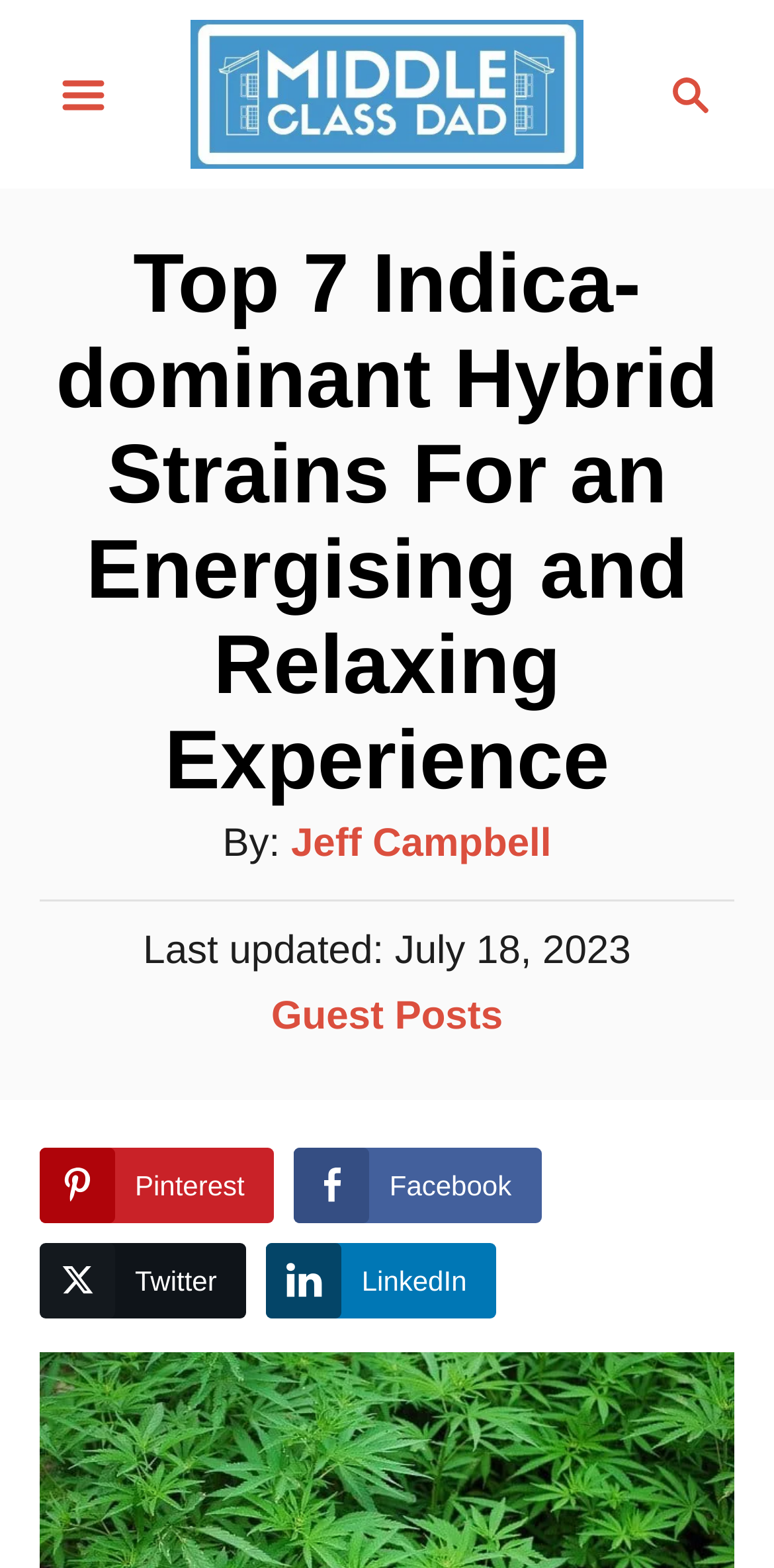Describe the entire webpage, focusing on both content and design.

The webpage appears to be a blog post titled "Top 7 Indica-dominant Hybrid Strains For an Energising and Relaxing Experience" on the website "Middle Class Dad". At the top right corner, there is a search button with a magnifying glass icon. On the top left corner, there is a menu button with an icon. Below the menu button, the website's logo "Middle Class Dad" is displayed with an image.

The main content of the webpage is a blog post with a heading that spans almost the entire width of the page. Below the heading, there is a section with the author's name, "Jeff Campbell", and the post's publication date, "July 18, 2023". There are also links to "Guest Posts" and social media sharing buttons for Pinterest, Facebook, Twitter, and LinkedIn.

The webpage has a total of 4 buttons, 5 images, 5 links, and 7 static text elements. The elements are arranged in a hierarchical structure, with the main content section containing the blog post's heading, author information, and social media sharing buttons.